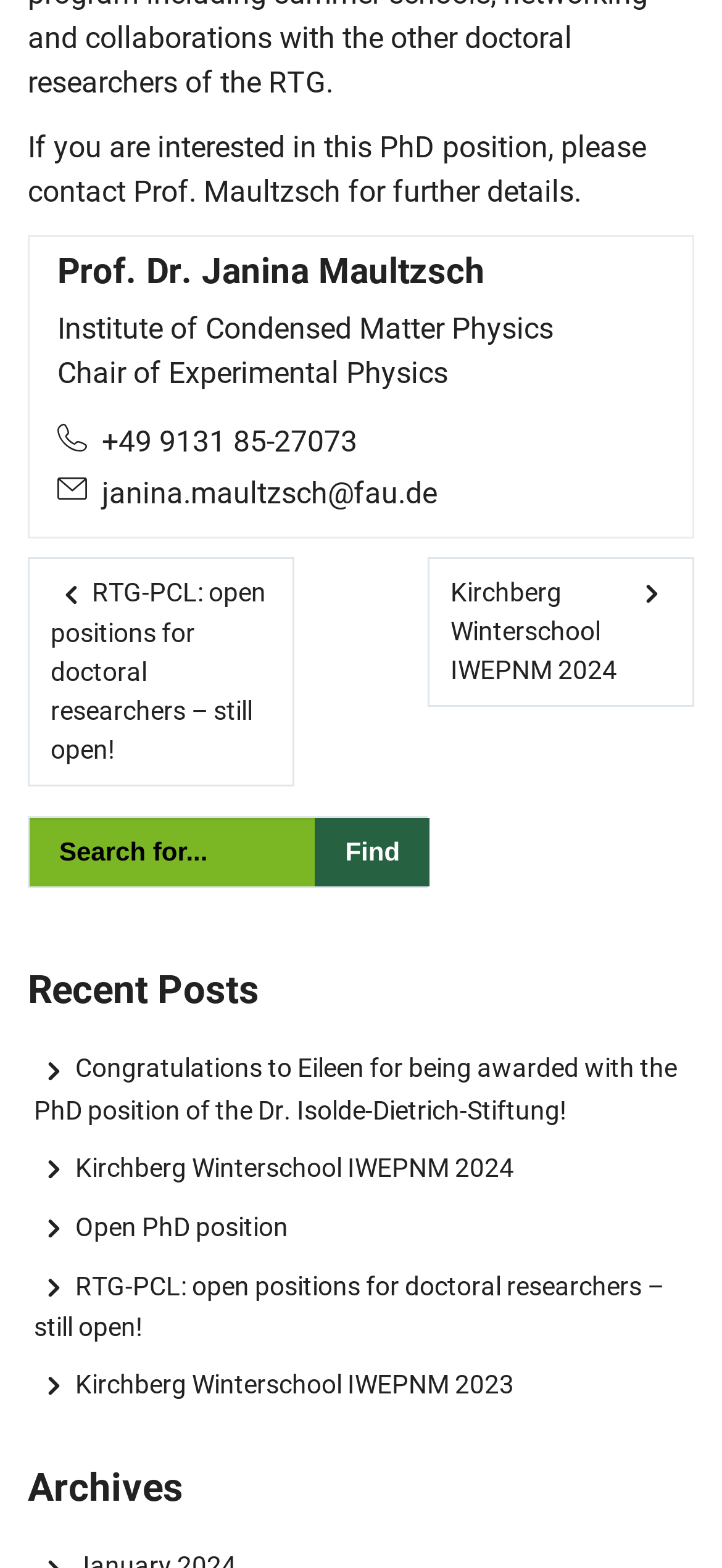Determine the bounding box coordinates for the element that should be clicked to follow this instruction: "View recent posts". The coordinates should be given as four float numbers between 0 and 1, in the format [left, top, right, bottom].

[0.038, 0.614, 0.962, 0.651]